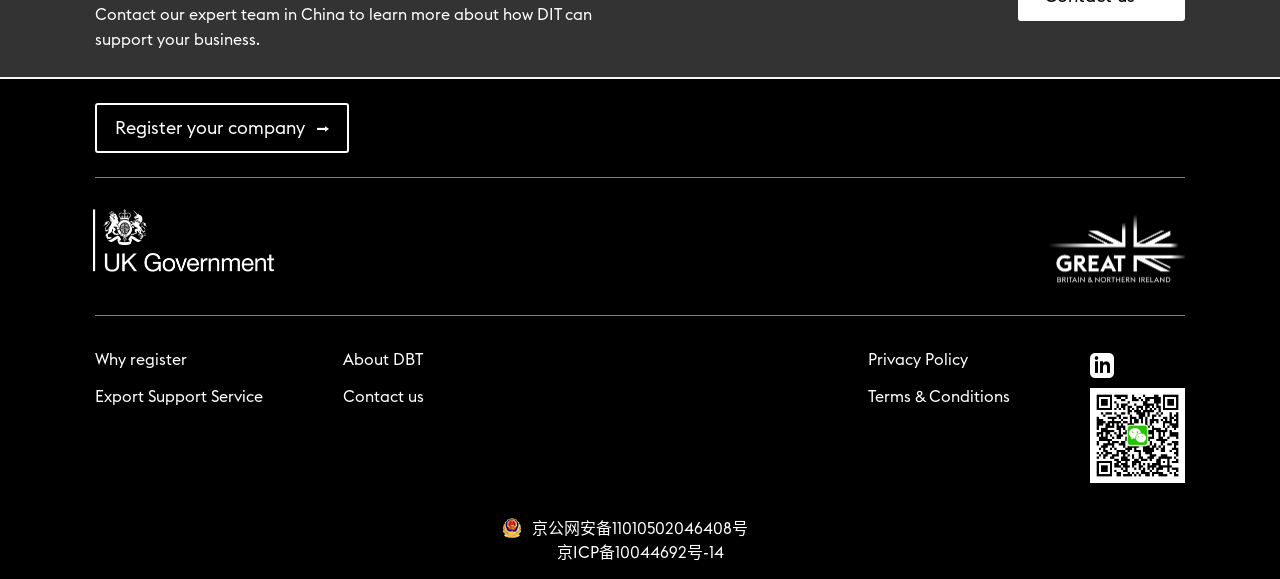Please provide a comprehensive response to the question based on the details in the image: What is the purpose of the Export Support Service?

The link 'Export Support Service' is provided alongside other links related to business registration and support, suggesting that the Export Support Service is intended to support businesses in some way.